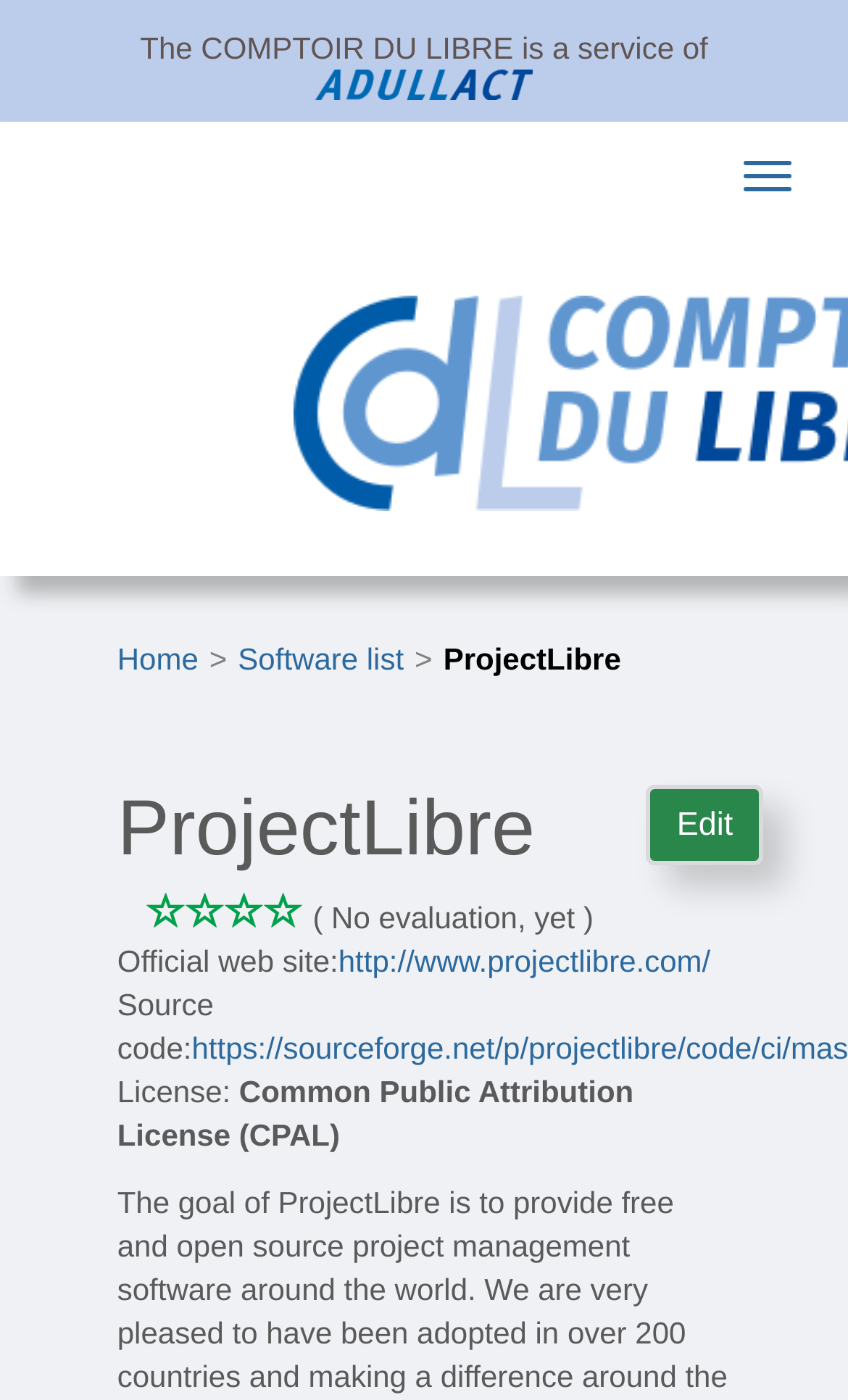Predict the bounding box of the UI element based on this description: "Home".

[0.138, 0.457, 0.234, 0.482]